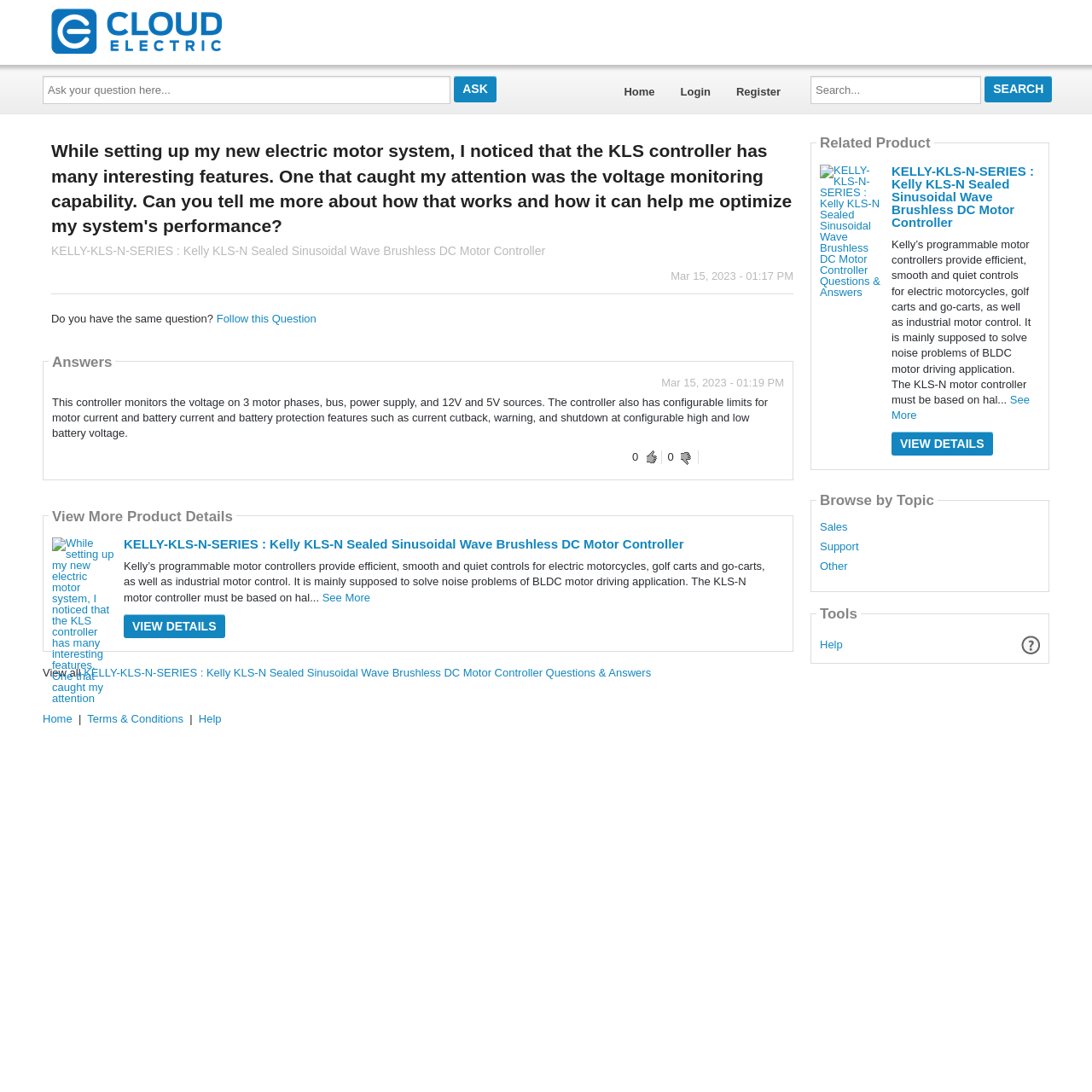Answer the question using only a single word or phrase: 
How many links are there in the 'Related Product' section?

2